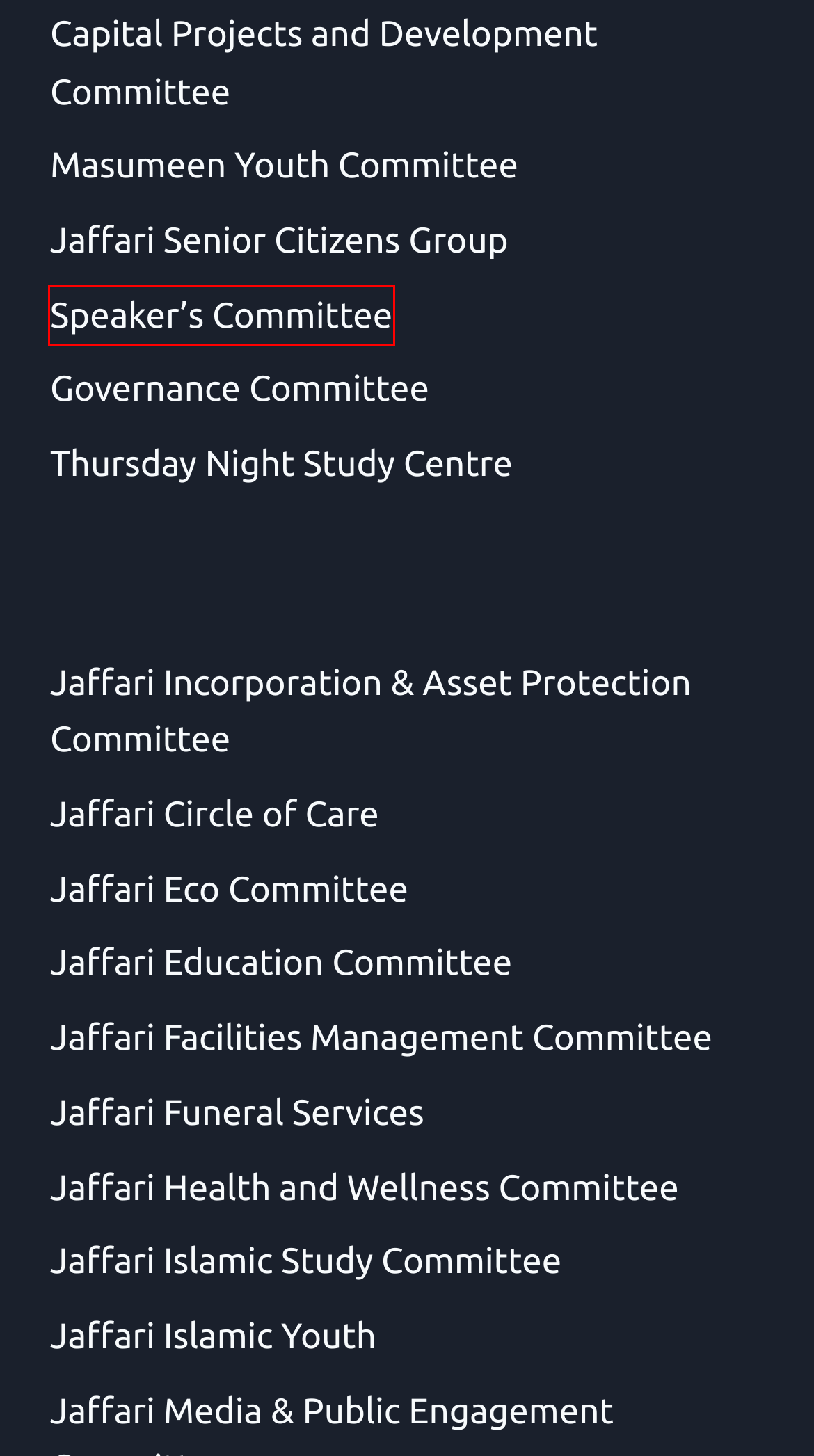You have a screenshot of a webpage with a red bounding box around an element. Select the webpage description that best matches the new webpage after clicking the element within the red bounding box. Here are the descriptions:
A. Jaffari Health and Wellness Committee | ISIJ of Toronto
B. Jaffari Incorporation & Asset Protection Committee | ISIJ of Toronto
C. Jaffari Facilities Management Committee | ISIJ of Toronto
D. Jaffari Circle of Care | ISIJ of Toronto
E. Masumeen Youth Committee | ISIJ of Toronto
F. Jaffari Education Committee | ISIJ of Toronto
G. Speaker’s Committee | ISIJ of Toronto
H. Jaffari Islamic Youth | ISIJ of Toronto

G